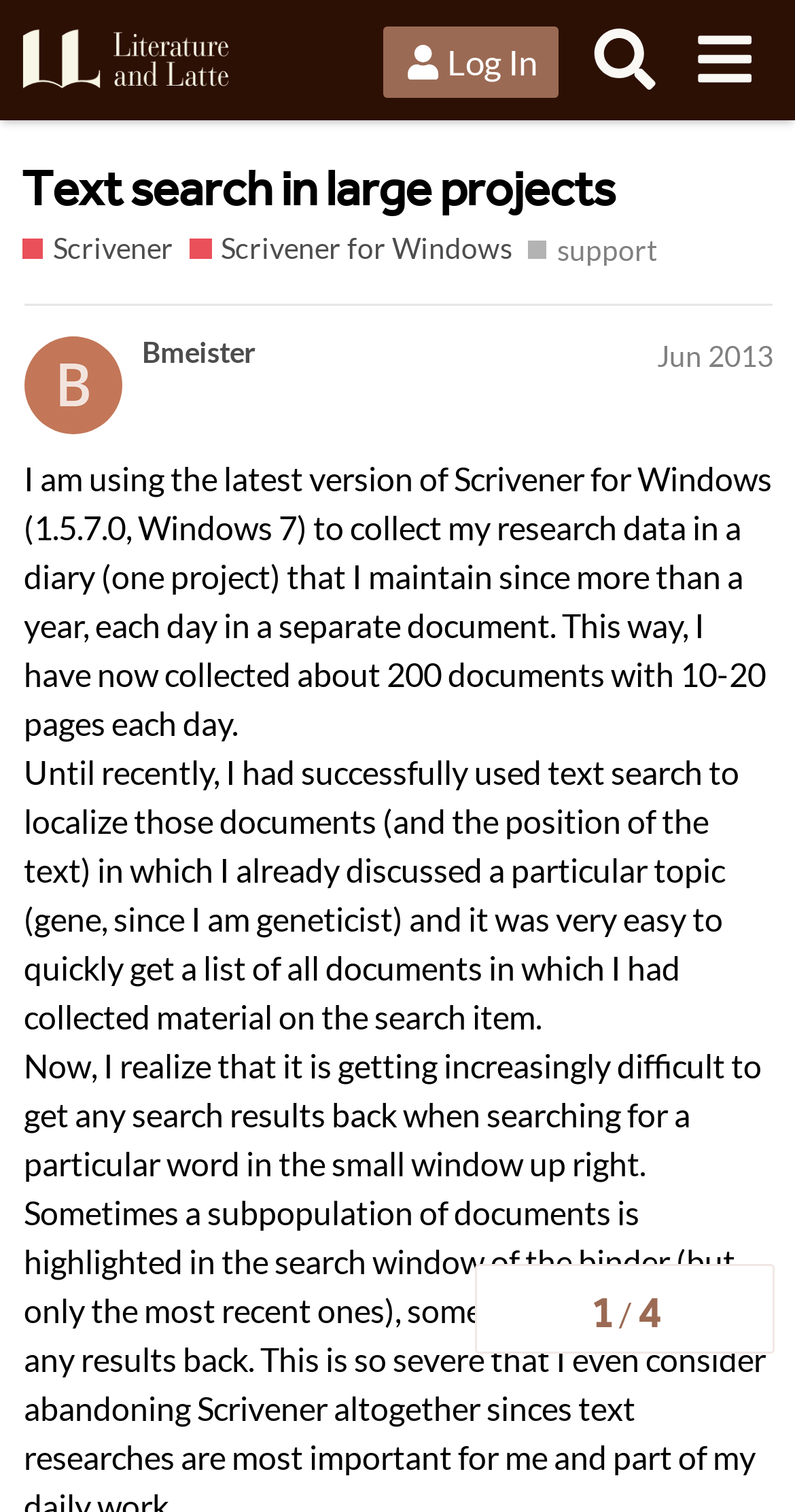Can you give a comprehensive explanation to the question given the content of the image?
What is the author using to collect research data?

I found the answer by reading the text in the main content area, where the author mentions 'I am using the latest version of Scrivener for Windows (1.5.7.0, Windows 7) to collect my research data'.